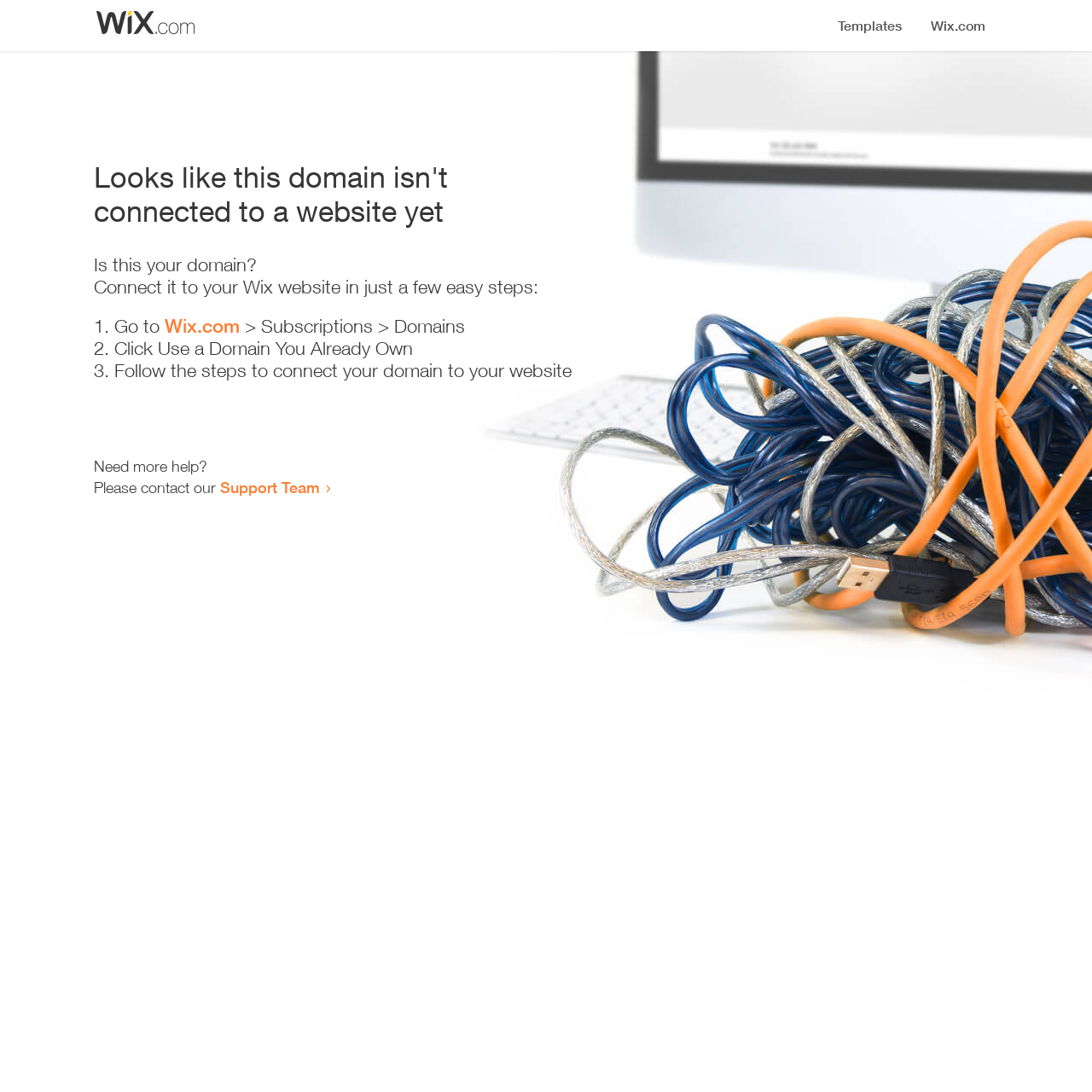Give a one-word or one-phrase response to the question:
What is the purpose of this webpage?

Domain connection